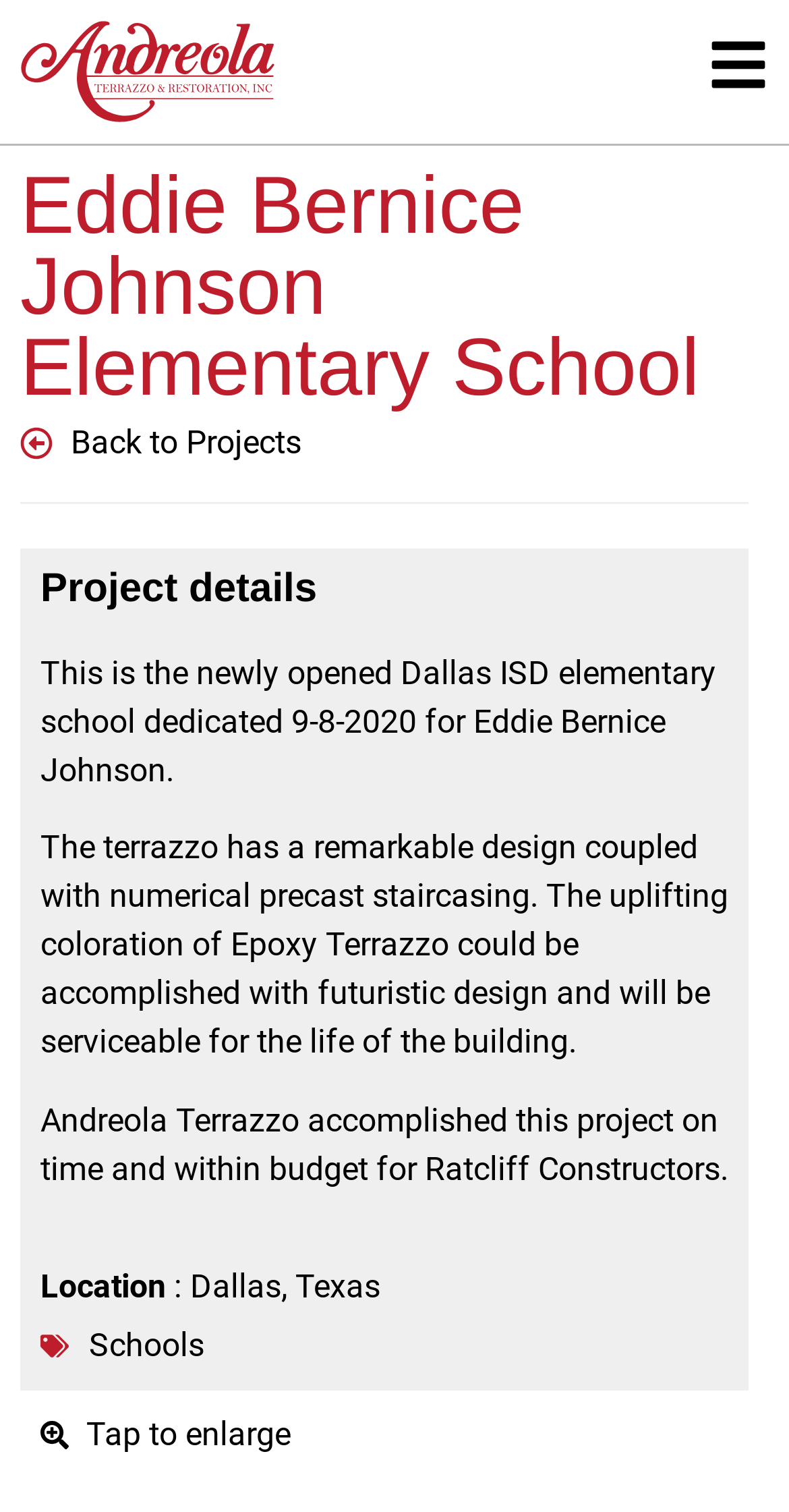What is the name of the elementary school?
Please use the image to provide a one-word or short phrase answer.

Eddie Bernice Johnson Elementary School